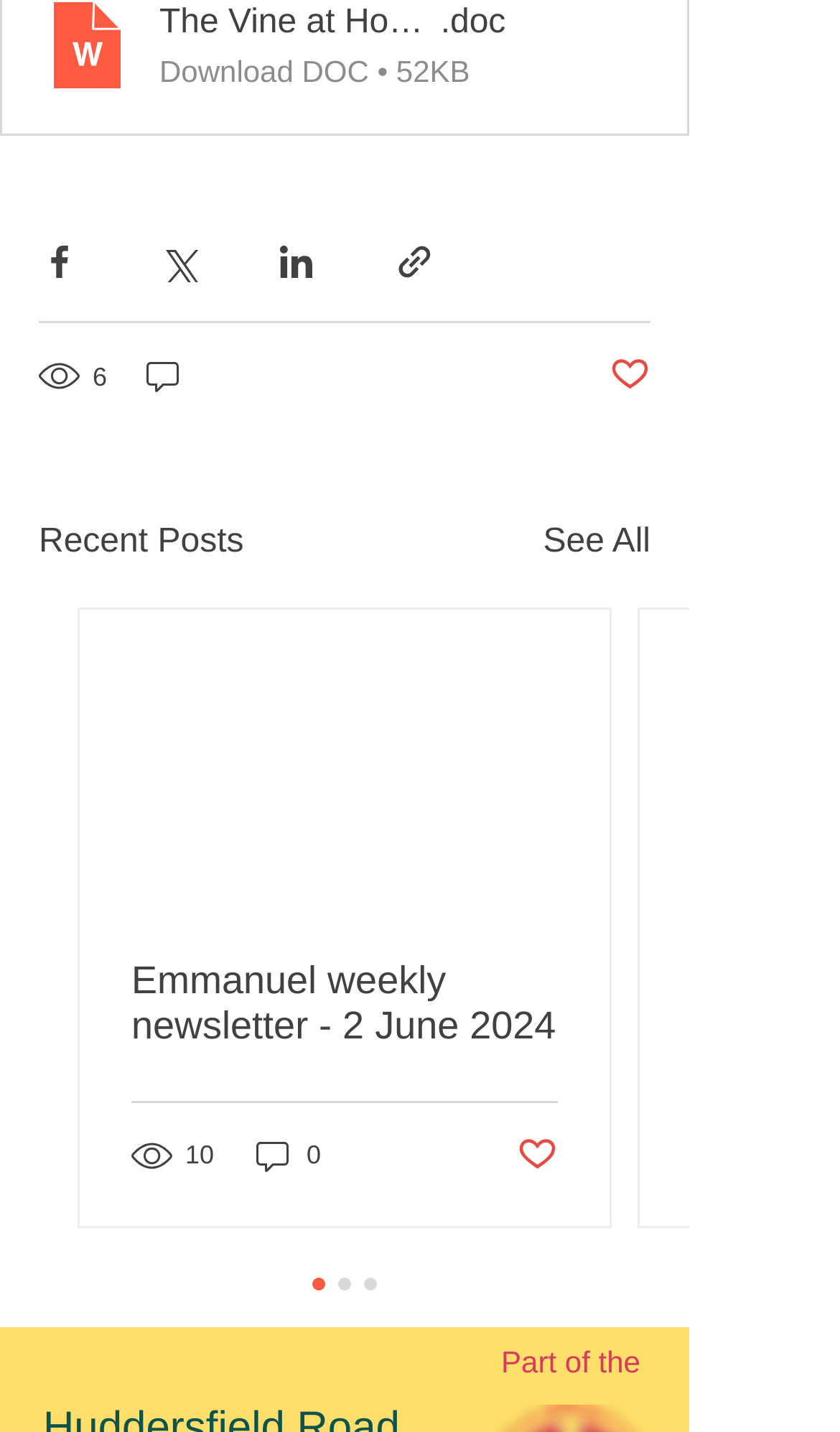Locate the bounding box coordinates of the clickable region necessary to complete the following instruction: "See all posts". Provide the coordinates in the format of four float numbers between 0 and 1, i.e., [left, top, right, bottom].

[0.647, 0.361, 0.774, 0.397]